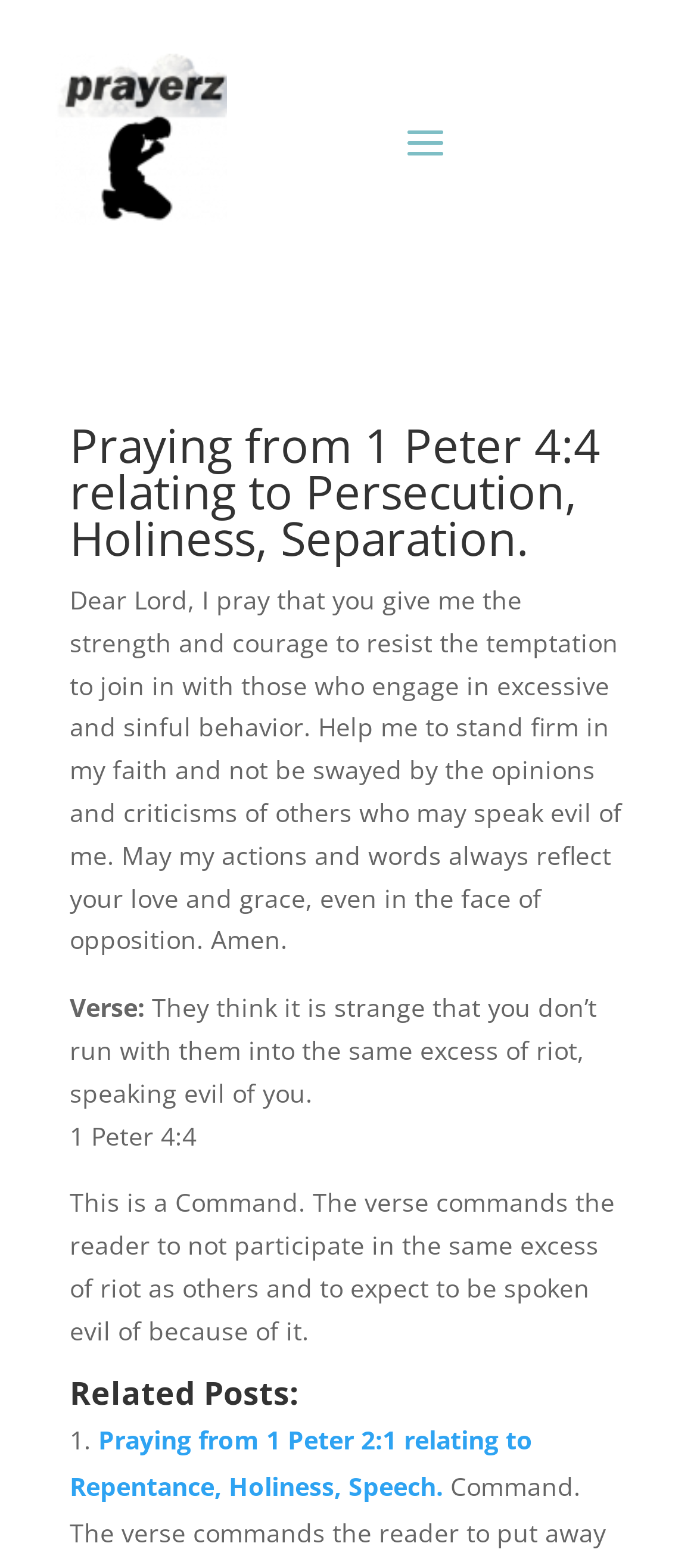Present a detailed account of what is displayed on the webpage.

The webpage appears to be a prayer page from Prayerz.org, with a focus on 1 Peter 4:4. At the top, there is a heading that reads "Praying from 1 Peter 4:4 relating to Persecution, Holiness, Separation." Below this heading, there is a prayer written in a paragraph format, which asks for strength and courage to resist temptation and to stand firm in faith. 

To the right of the prayer, there is a section that displays the verse from 1 Peter 4:4, which is "They think it is strange that you don’t run with them into the same excess of riot, speaking evil of you." The verse is accompanied by a brief description that explains its meaning, stating that it is a command to not participate in excesses and to expect to be spoken evil of. 

Further down, there is a heading that reads "Related Posts:", followed by a list of related prayer posts, with the first one being "Praying from 1 Peter 2:1 relating to Repentance, Holiness, Speech."